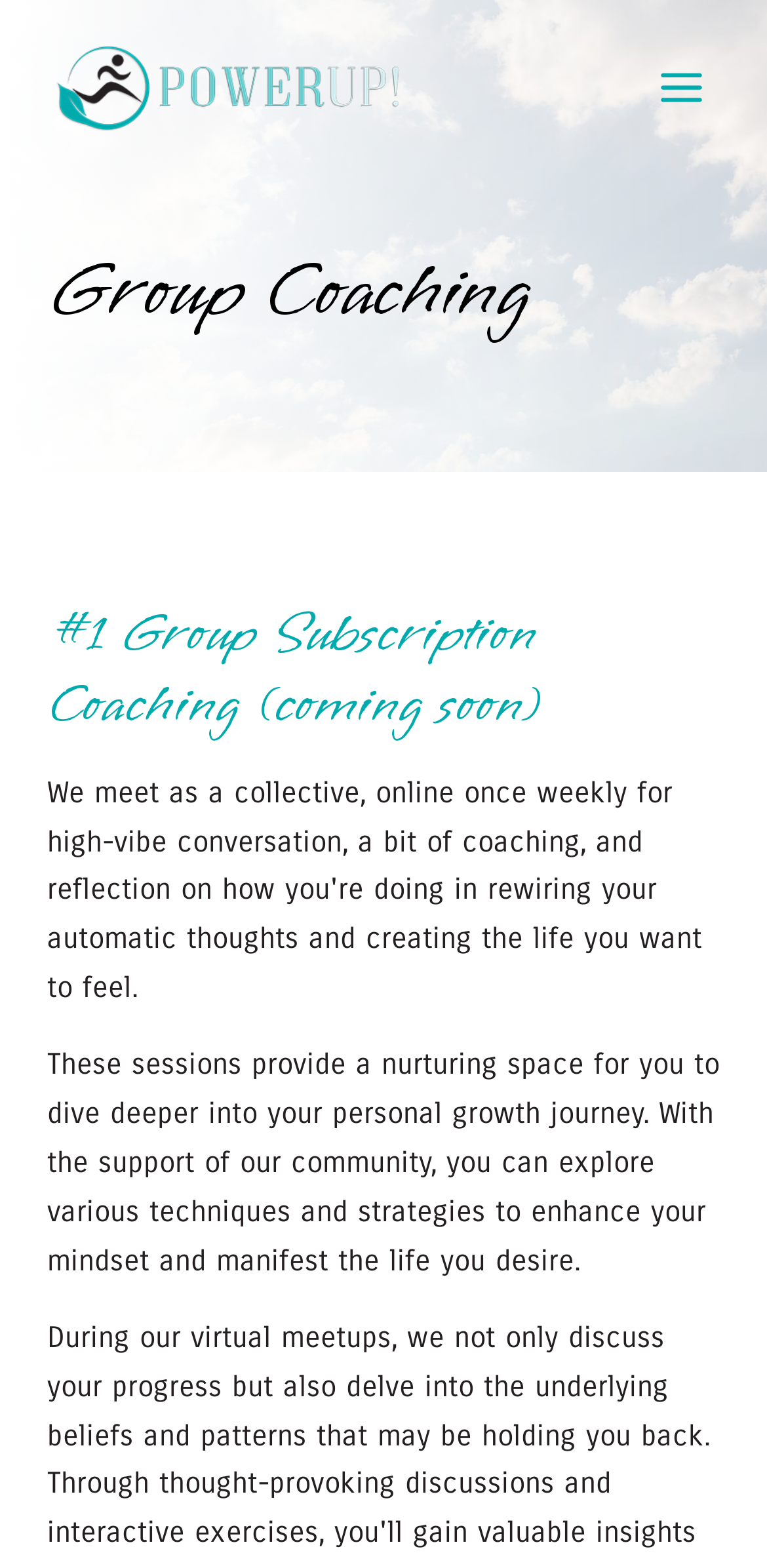What is the main menu button located?
Please provide a full and detailed response to the question.

I found the answer by analyzing the bounding box coordinates of the main menu button, which has a top-left coordinate of [0.829, 0.027] and a bottom-right coordinate of [0.949, 0.085]. This suggests that the main menu button is located at the top-right corner of the webpage.